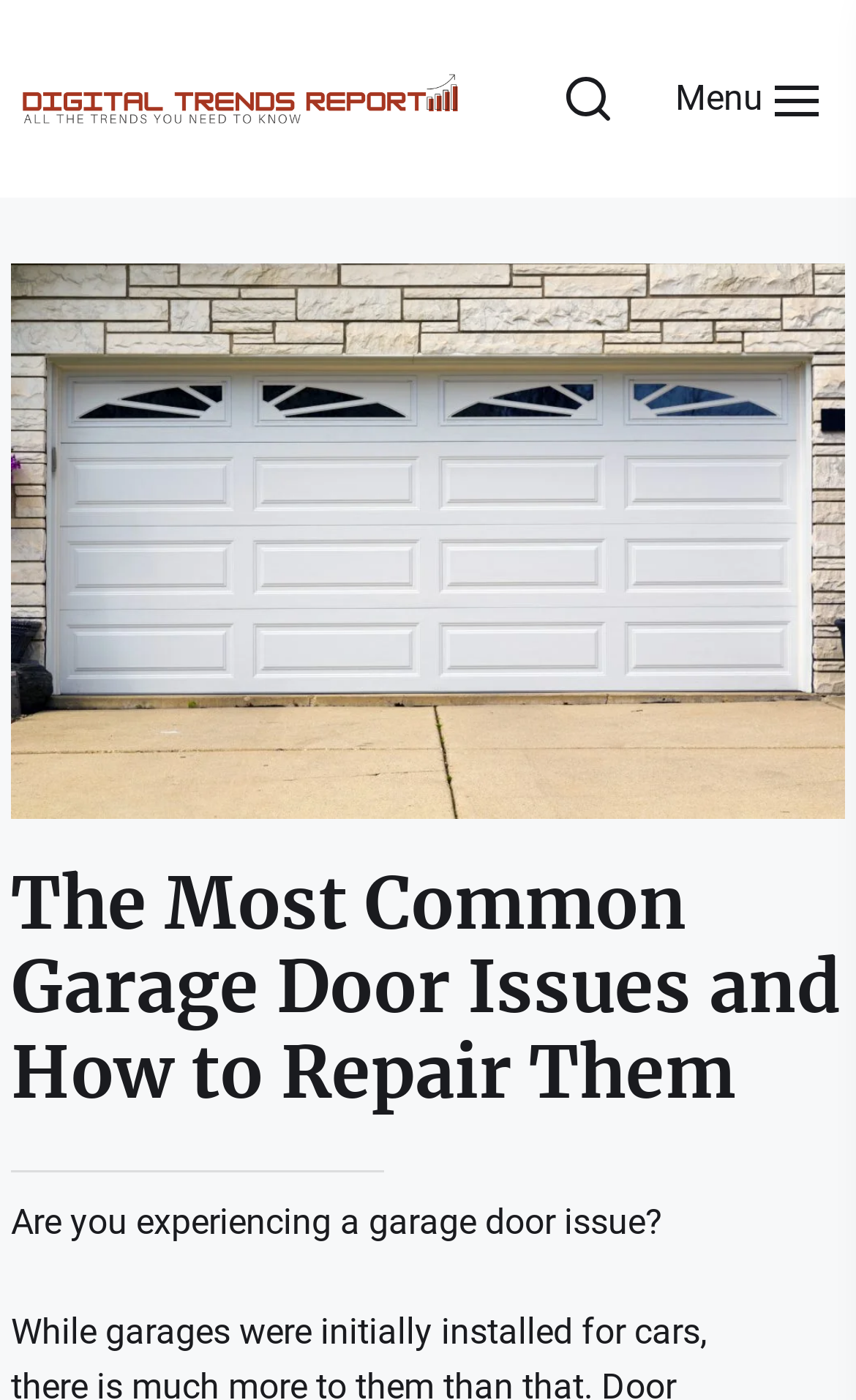Locate the bounding box for the described UI element: "Menu". Ensure the coordinates are four float numbers between 0 and 1, formatted as [left, top, right, bottom].

[0.744, 0.055, 0.987, 0.086]